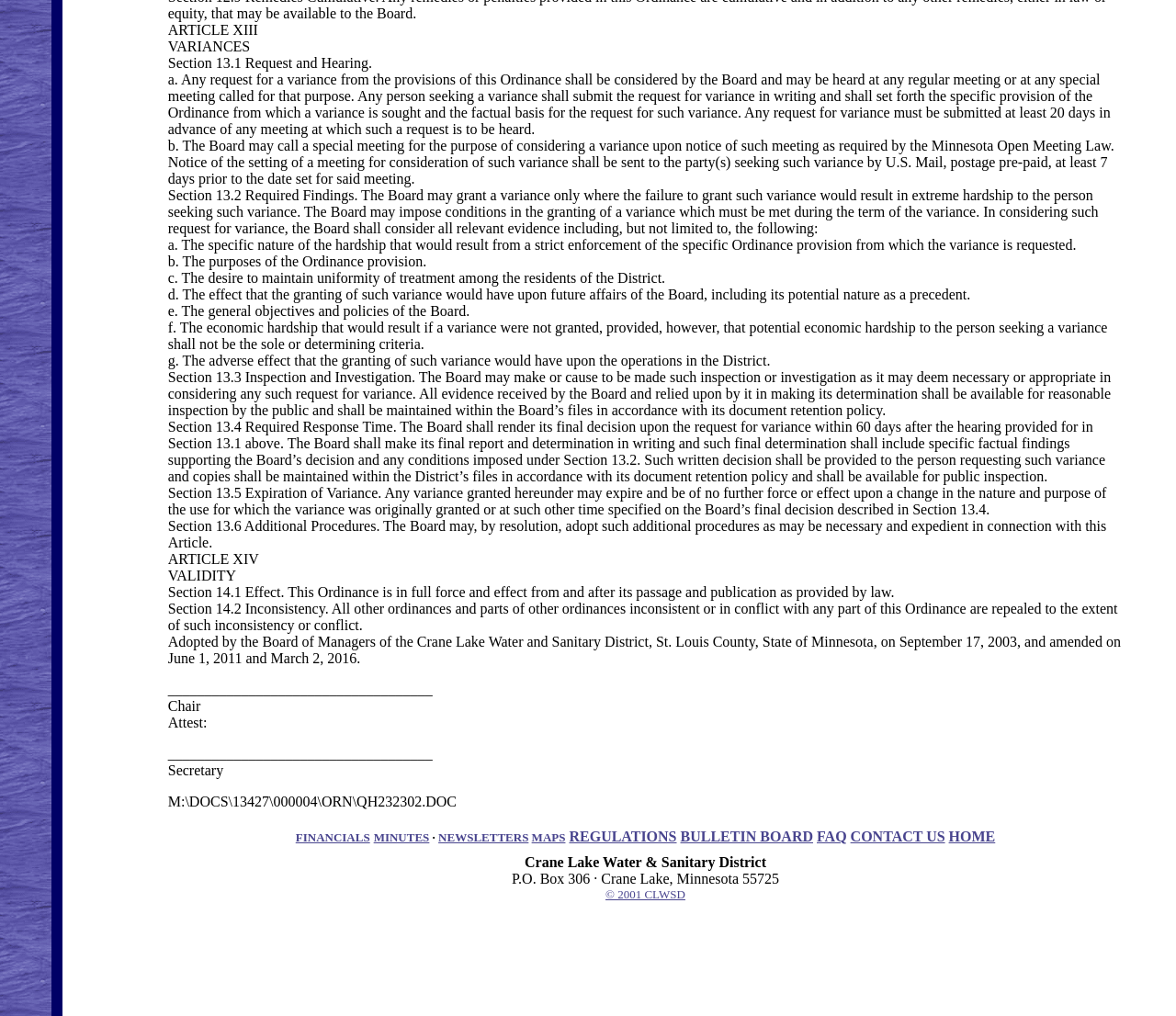Find the bounding box coordinates of the element you need to click on to perform this action: 'Go to CONTACT US'. The coordinates should be represented by four float values between 0 and 1, in the format [left, top, right, bottom].

[0.723, 0.816, 0.804, 0.831]